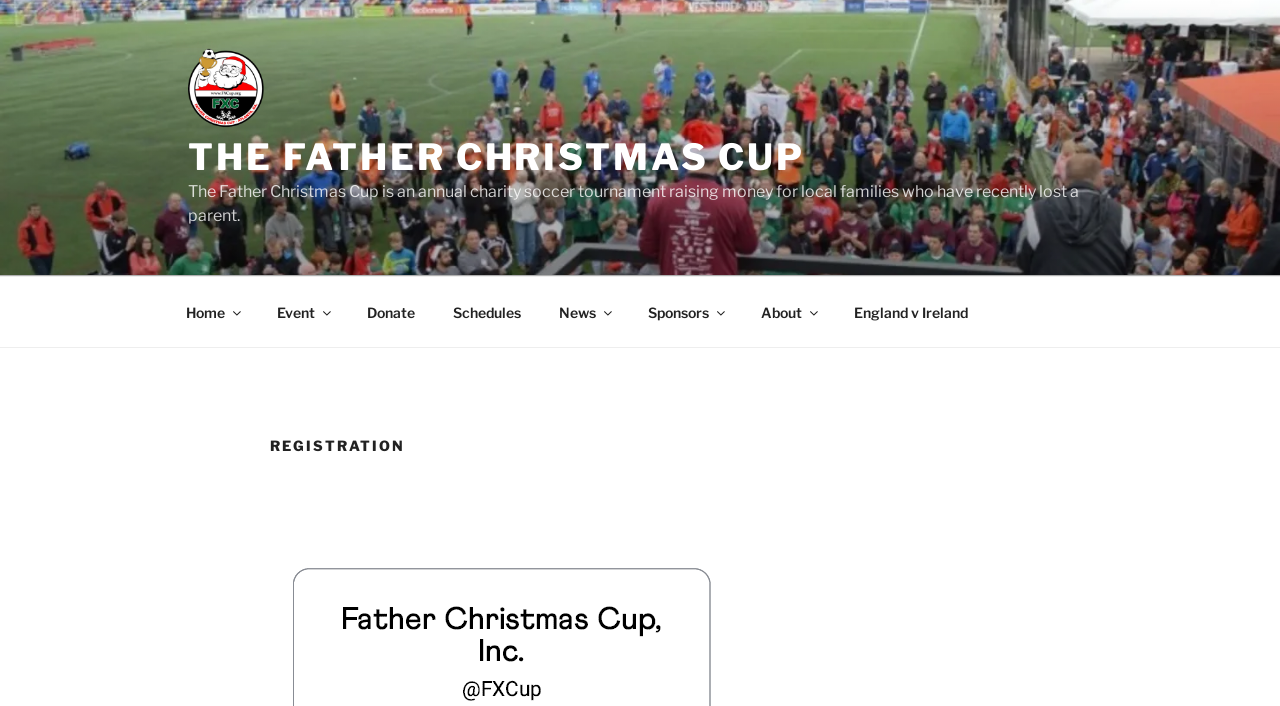Locate the coordinates of the bounding box for the clickable region that fulfills this instruction: "Go to About us".

None